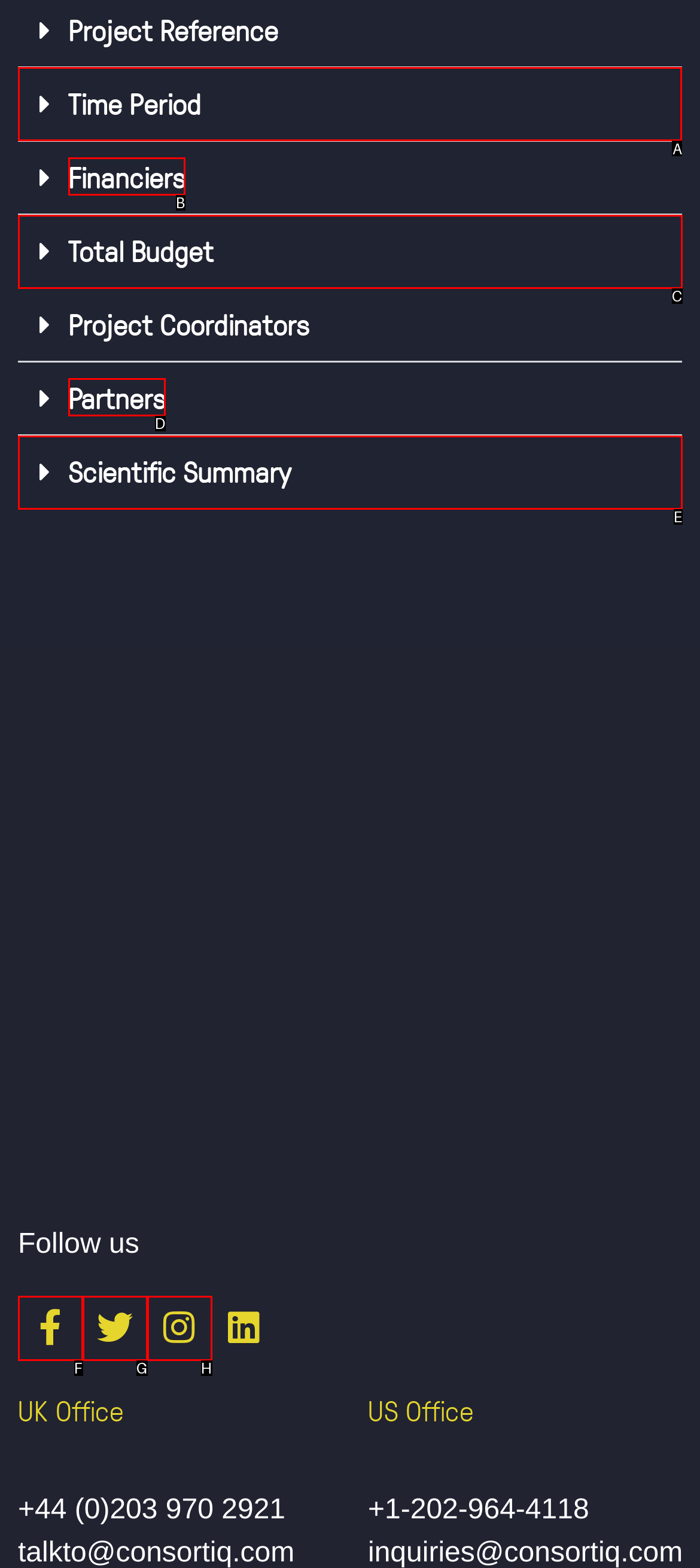Point out the HTML element I should click to achieve the following task: Click on Time Period Provide the letter of the selected option from the choices.

A